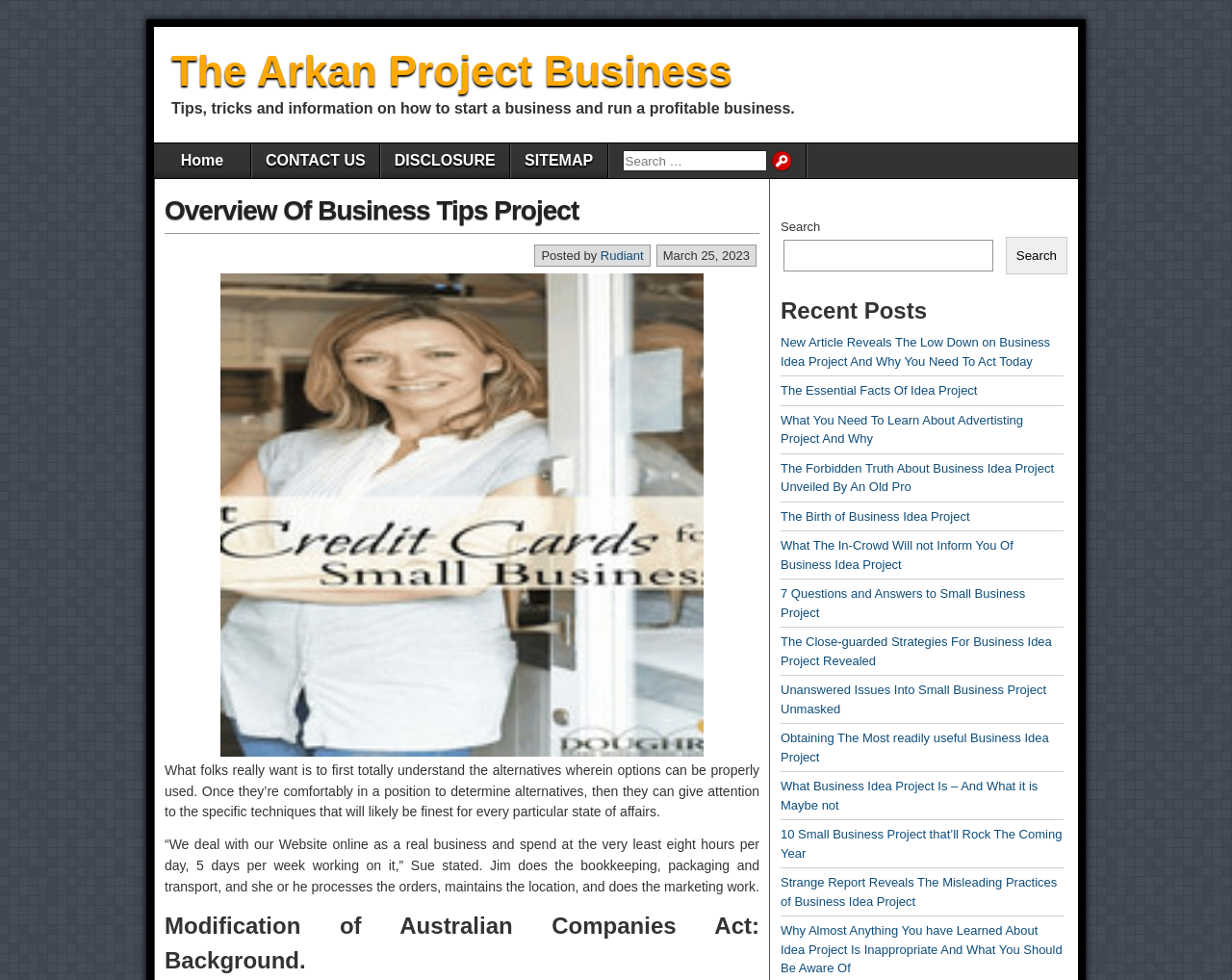Please provide the bounding box coordinates for the element that needs to be clicked to perform the instruction: "View the business idea project overview". The coordinates must consist of four float numbers between 0 and 1, formatted as [left, top, right, bottom].

[0.134, 0.199, 0.47, 0.23]